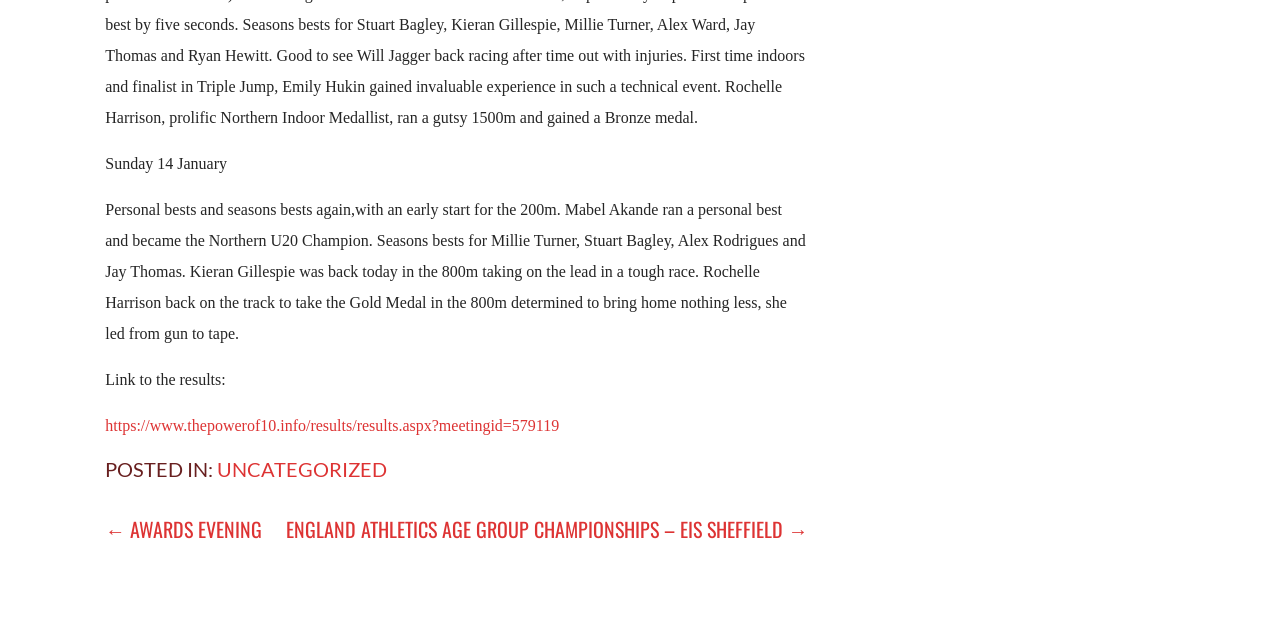How many athletes are mentioned in the webpage?
Please use the image to deliver a detailed and complete answer.

The webpage mentions seven athletes: Mabel Akande, Millie Turner, Stuart Bagley, Alex Rodrigues, Jay Thomas, Kieran Gillespie, and Rochelle Harrison, all of whom are mentioned in the static text element describing their achievements.